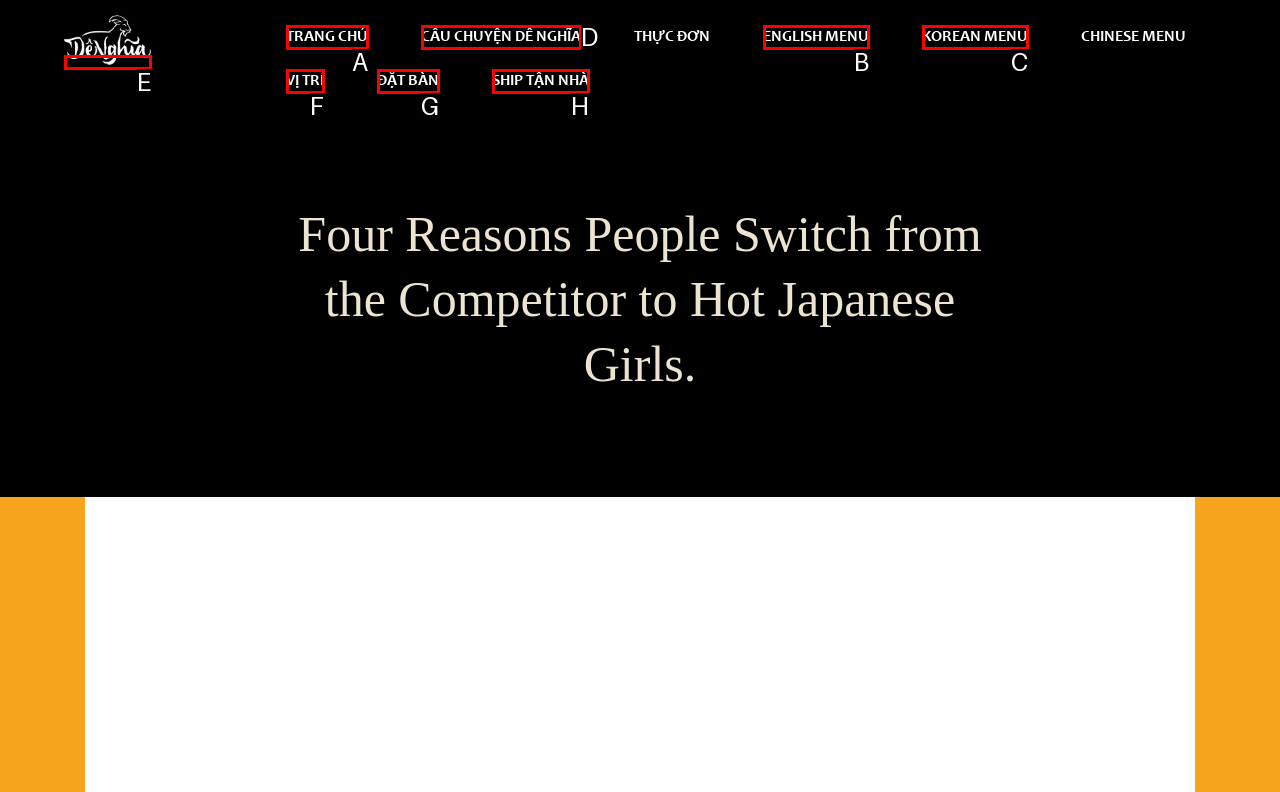Which UI element should you click on to achieve the following task: view câu chuyện dê nghĩa? Provide the letter of the correct option.

D